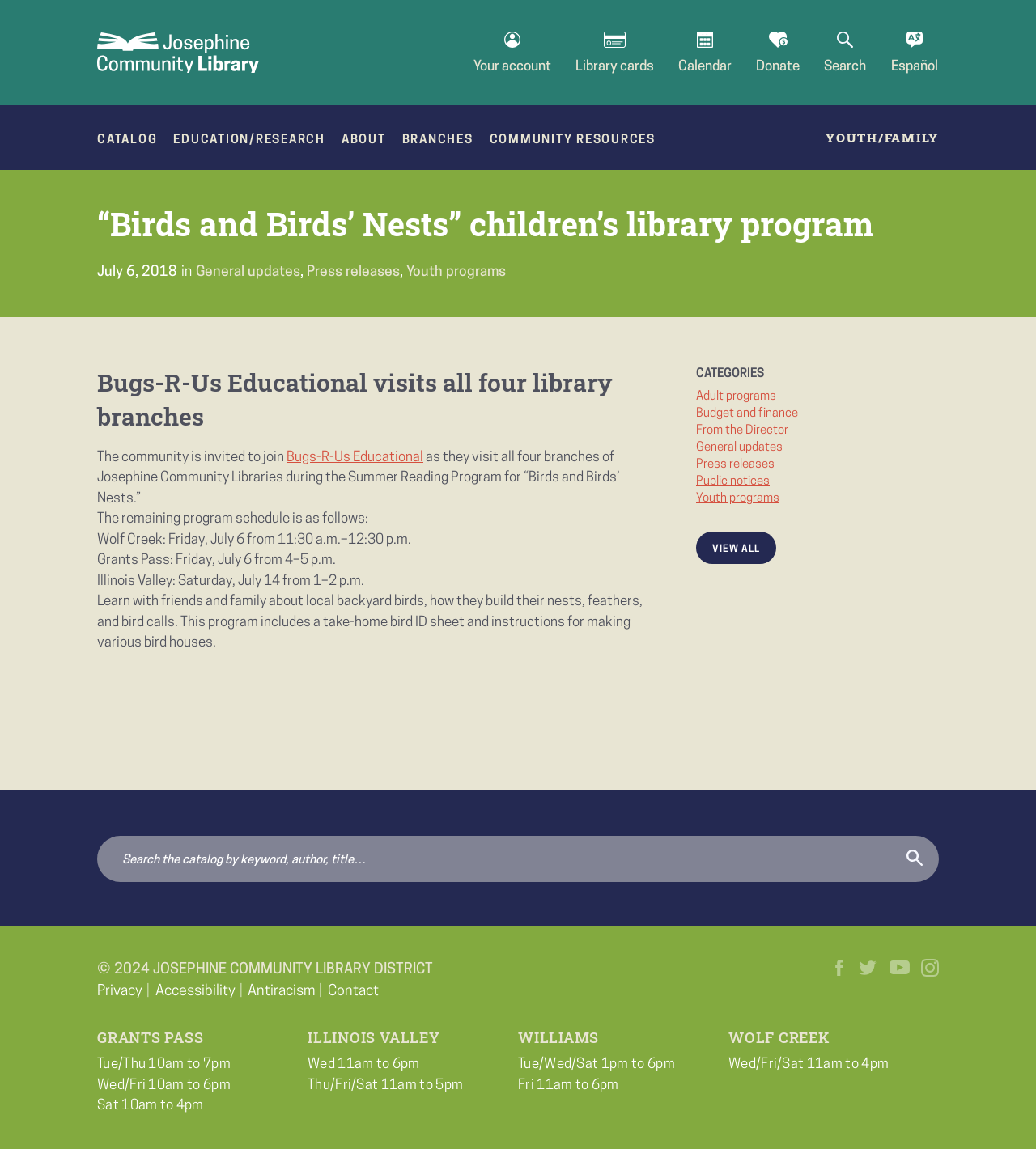Using the provided element description, identify the bounding box coordinates as (top-left x, top-left y, bottom-right x, bottom-right y). Ensure all values are between 0 and 1. Description: Budget and finance

[0.672, 0.355, 0.77, 0.366]